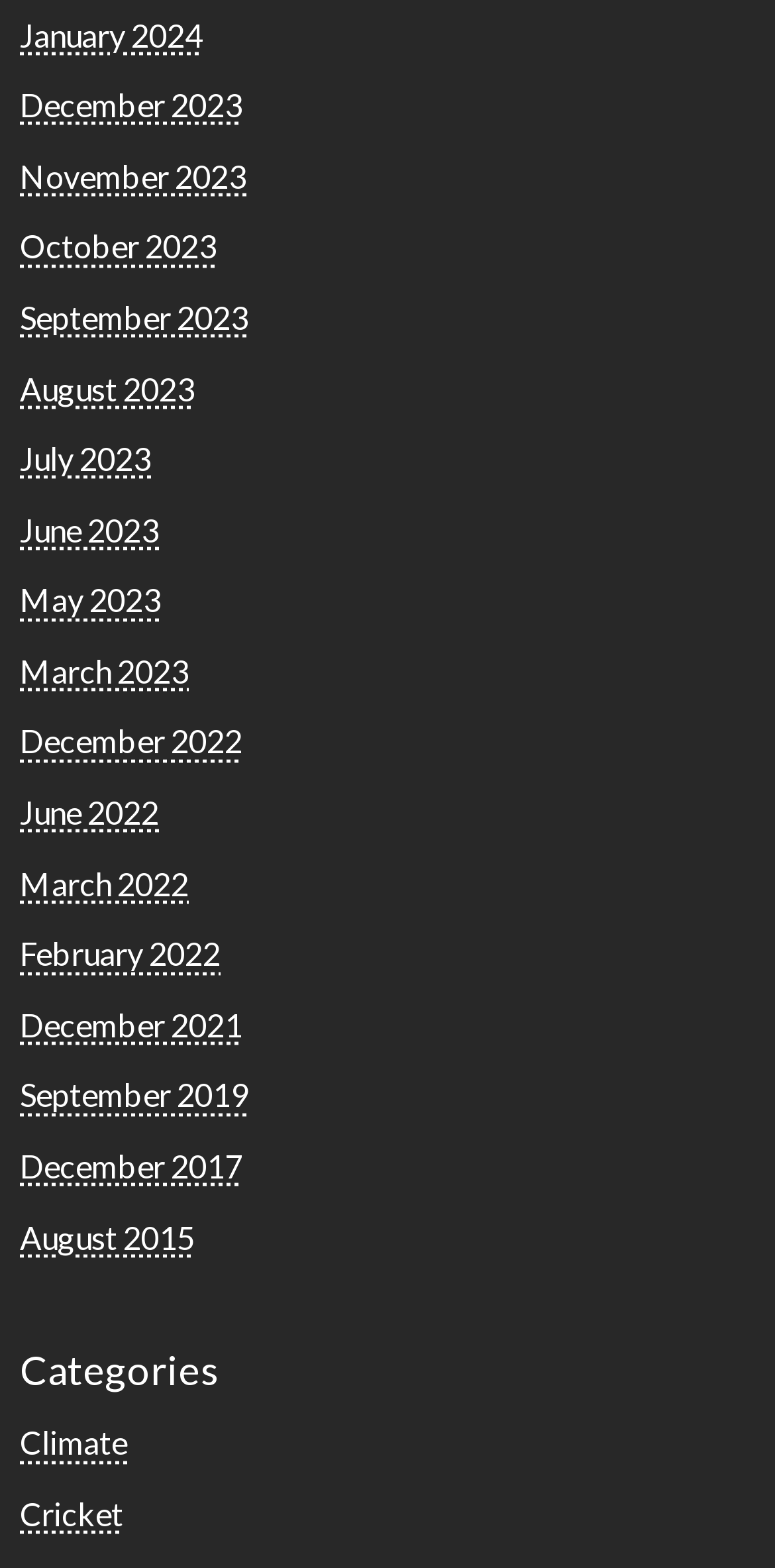How many categories are listed? Refer to the image and provide a one-word or short phrase answer.

2